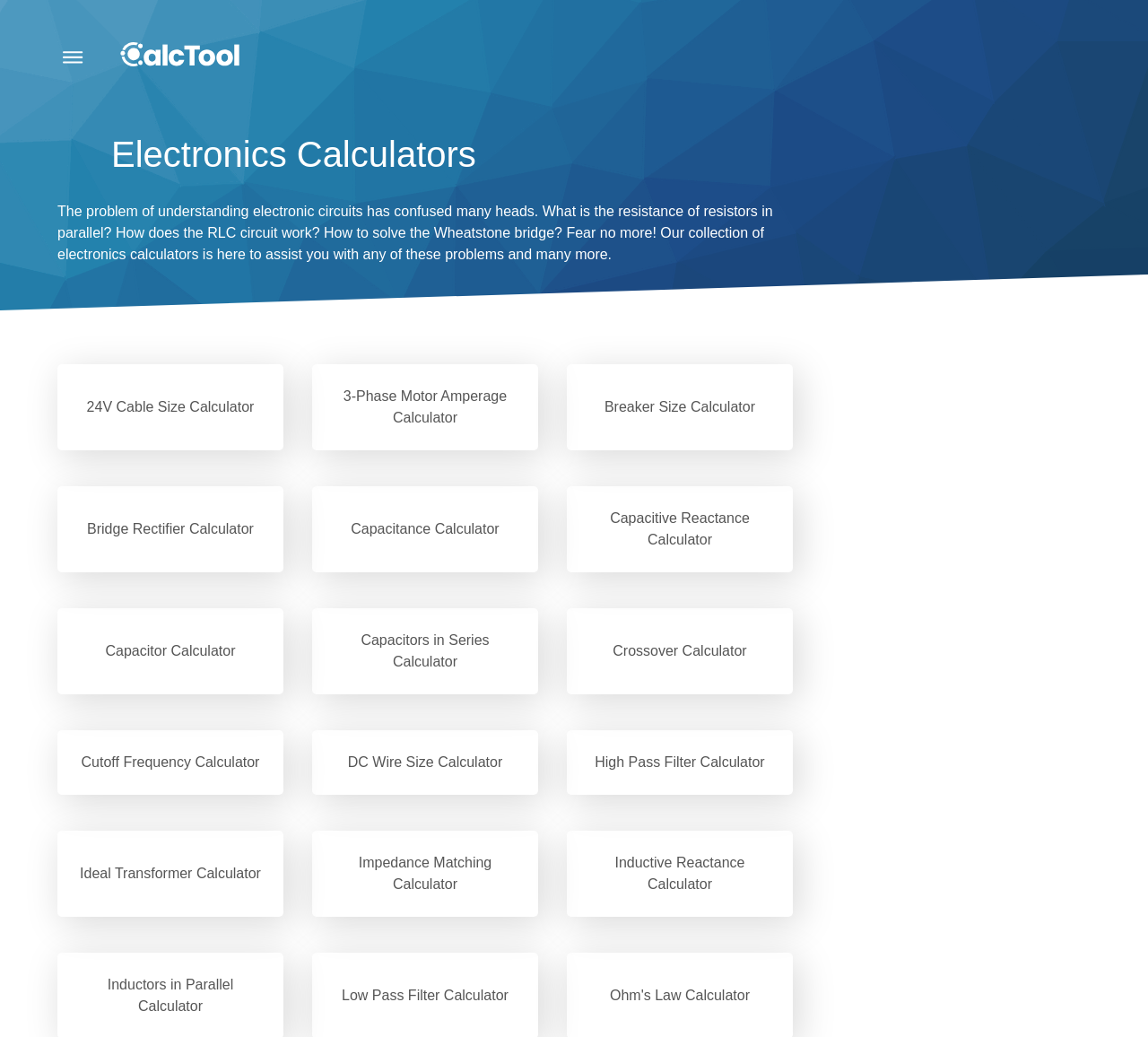Please locate the clickable area by providing the bounding box coordinates to follow this instruction: "Open the Capacitance Calculator".

[0.272, 0.469, 0.469, 0.552]